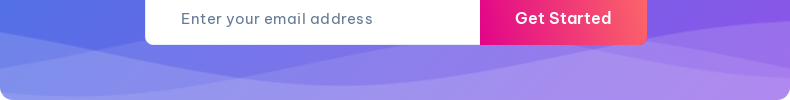Please analyze the image and give a detailed answer to the question:
What is the dominant color of the background?

The caption describes the background as exhibiting a 'smooth gradient of vibrant purple hues'. This implies that the background has a gradual transition of different shades of purple, which creates a visually appealing effect.